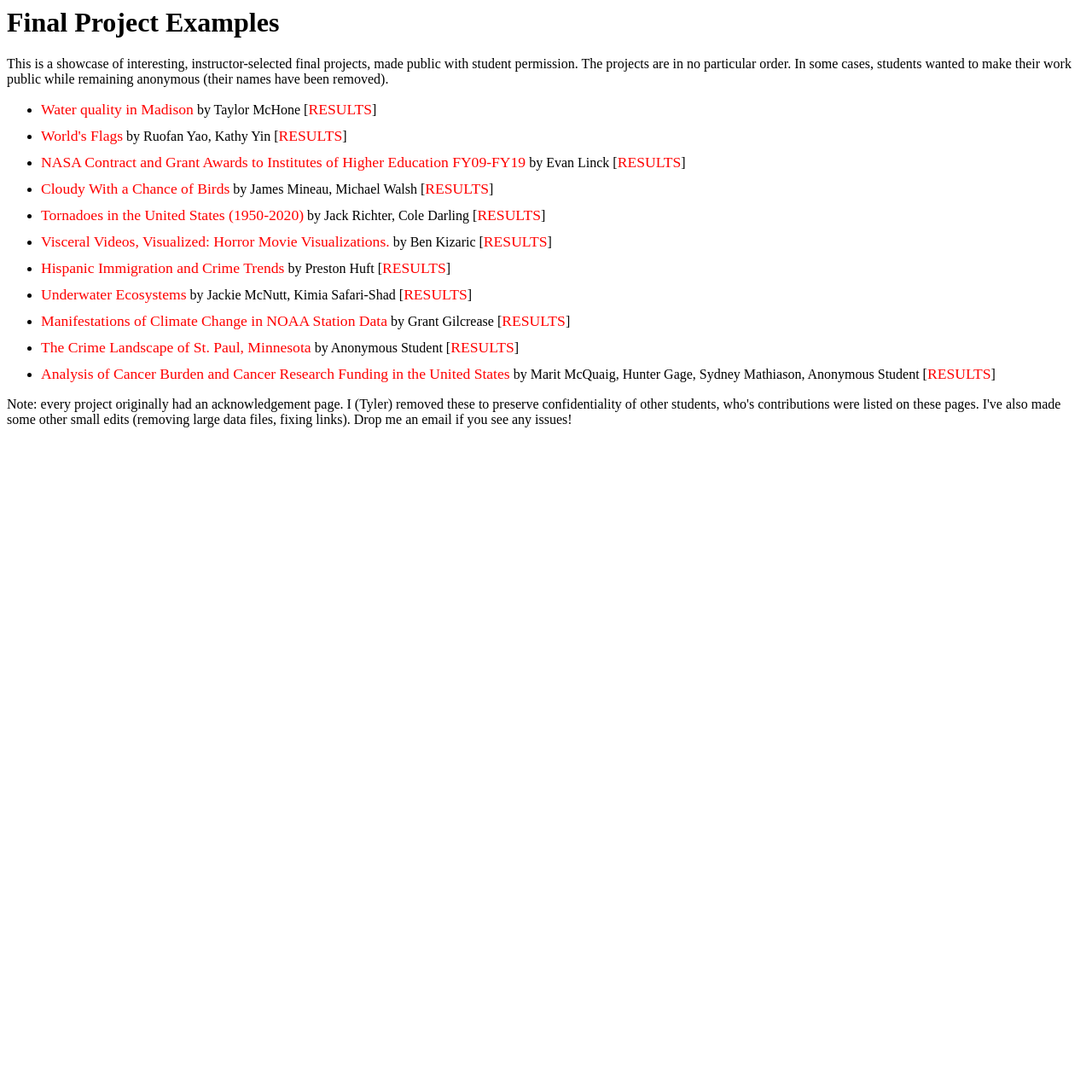Please reply to the following question using a single word or phrase: 
Who are the authors of the project 'Cloudy With a Chance of Birds'?

James Mineau, Michael Walsh